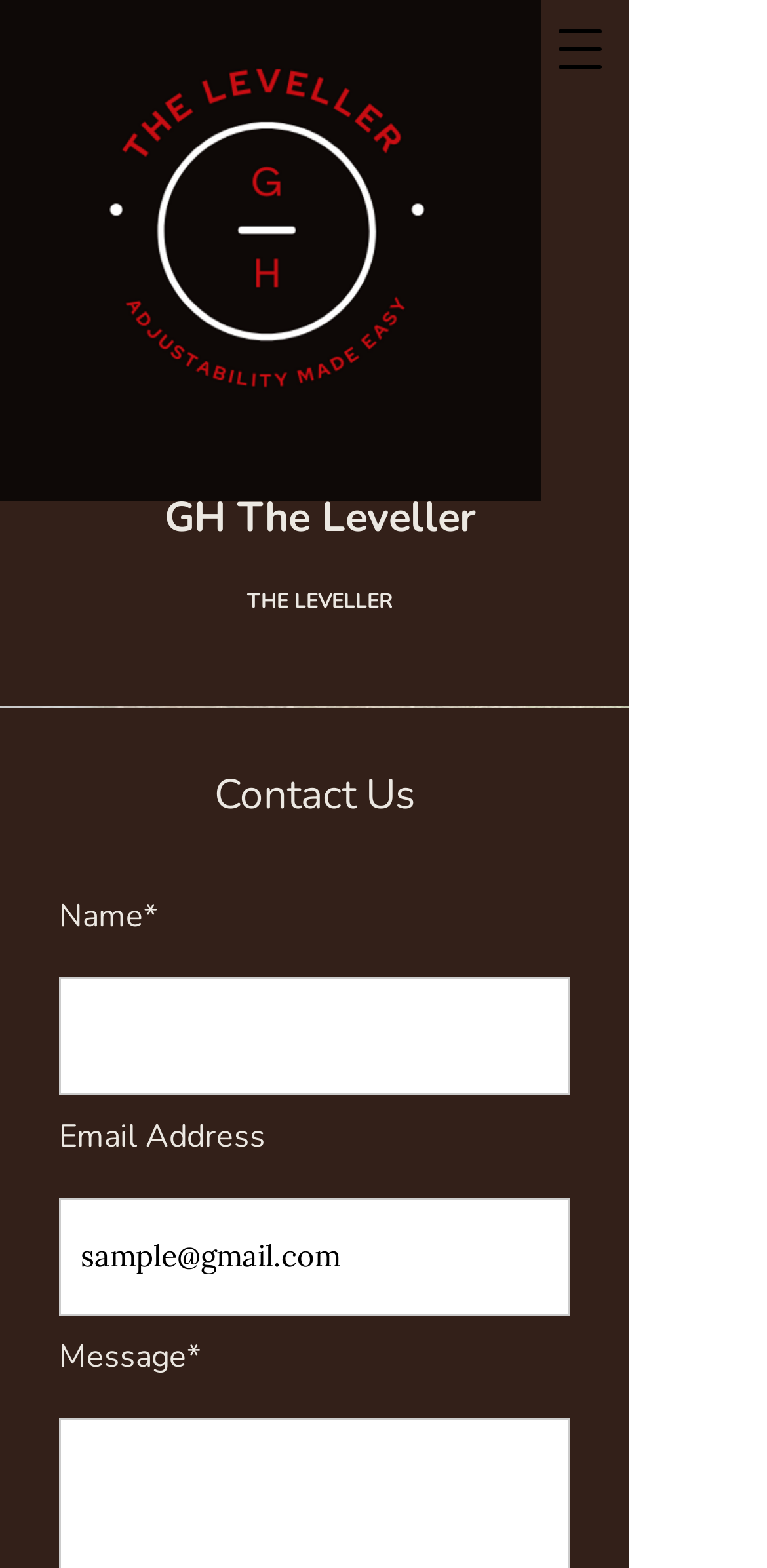Answer the question briefly using a single word or phrase: 
What is the position of the 'Contact Us' heading on the webpage?

Below the main heading